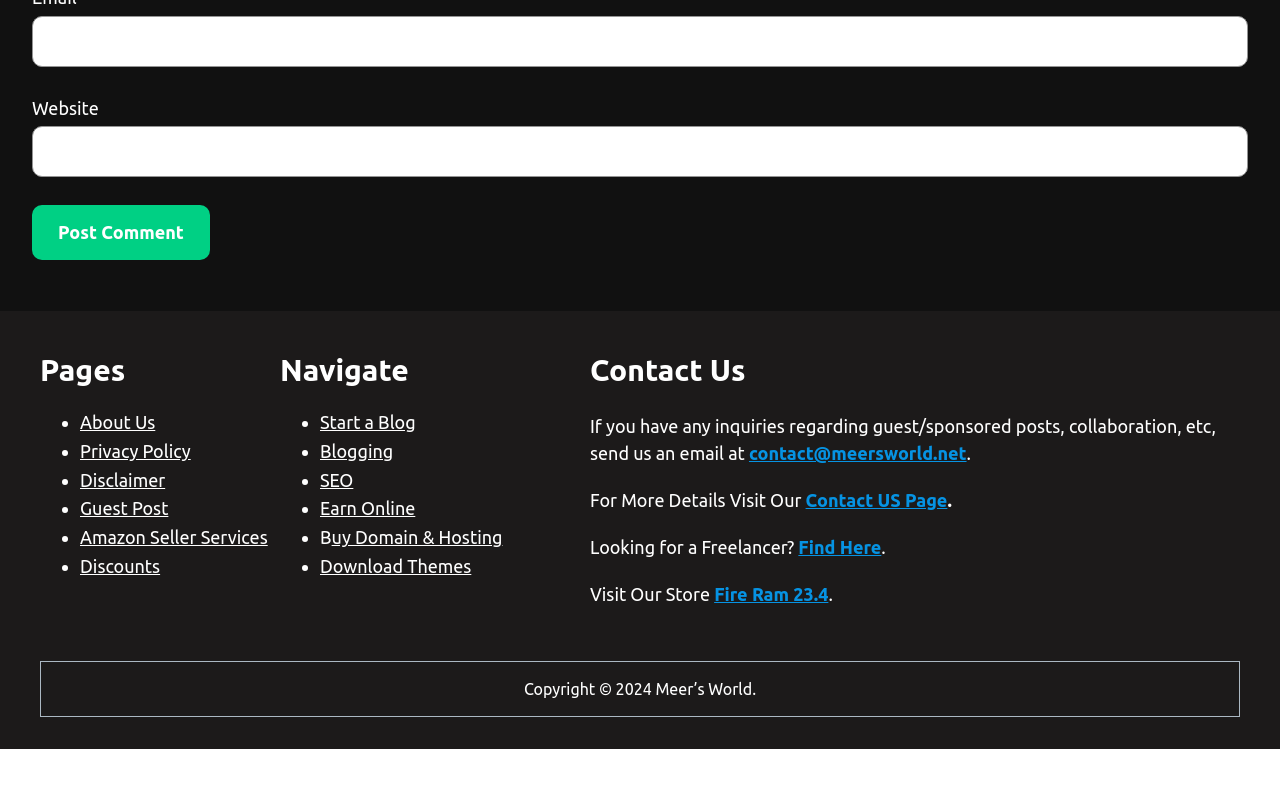Find the bounding box coordinates of the clickable element required to execute the following instruction: "Subscribe to the newsletter". Provide the coordinates as four float numbers between 0 and 1, i.e., [left, top, right, bottom].

[0.515, 0.512, 0.597, 0.57]